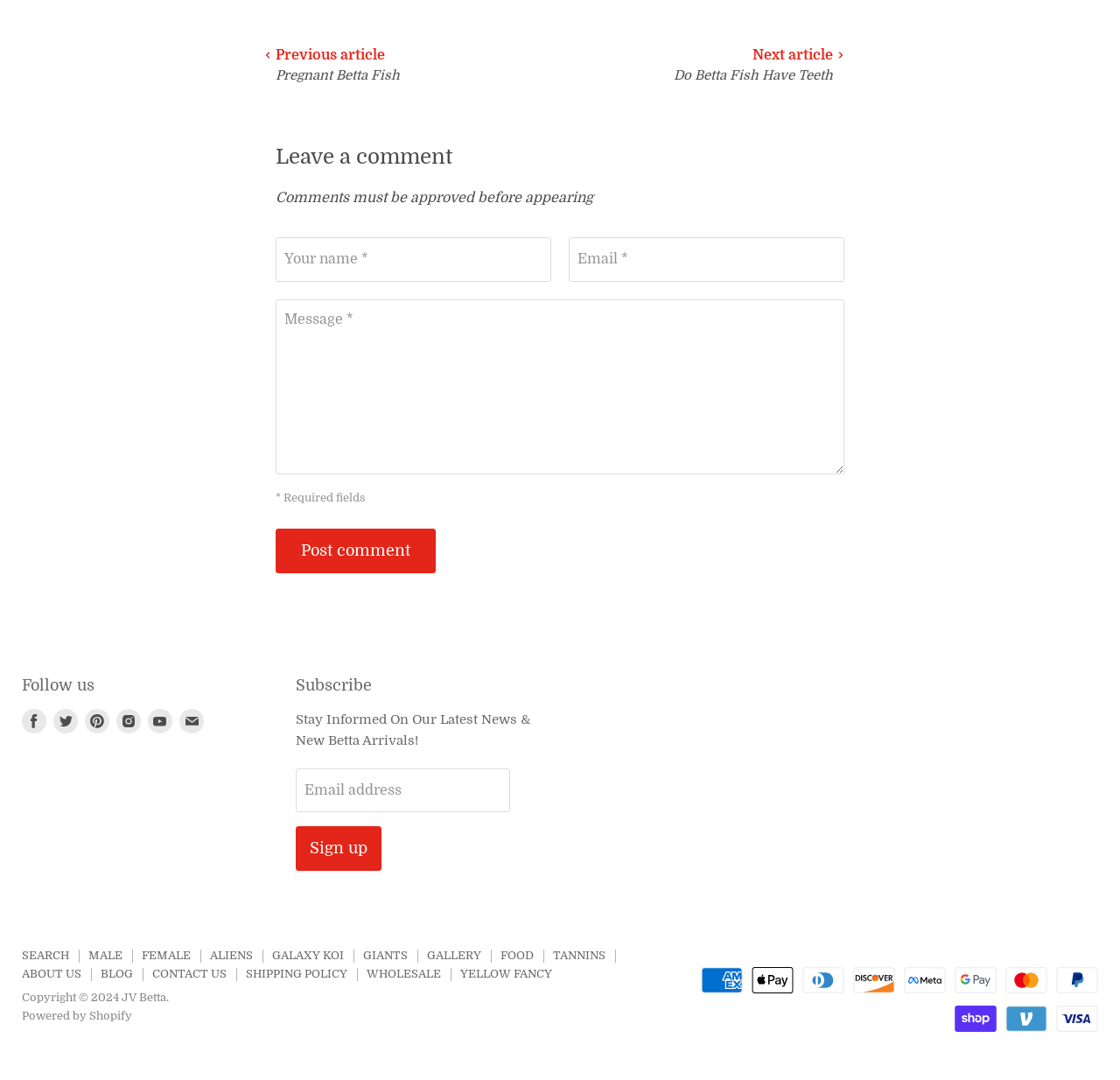Please respond to the question with a concise word or phrase:
What is the topic of the section with the heading 'Follow us'?

Social media